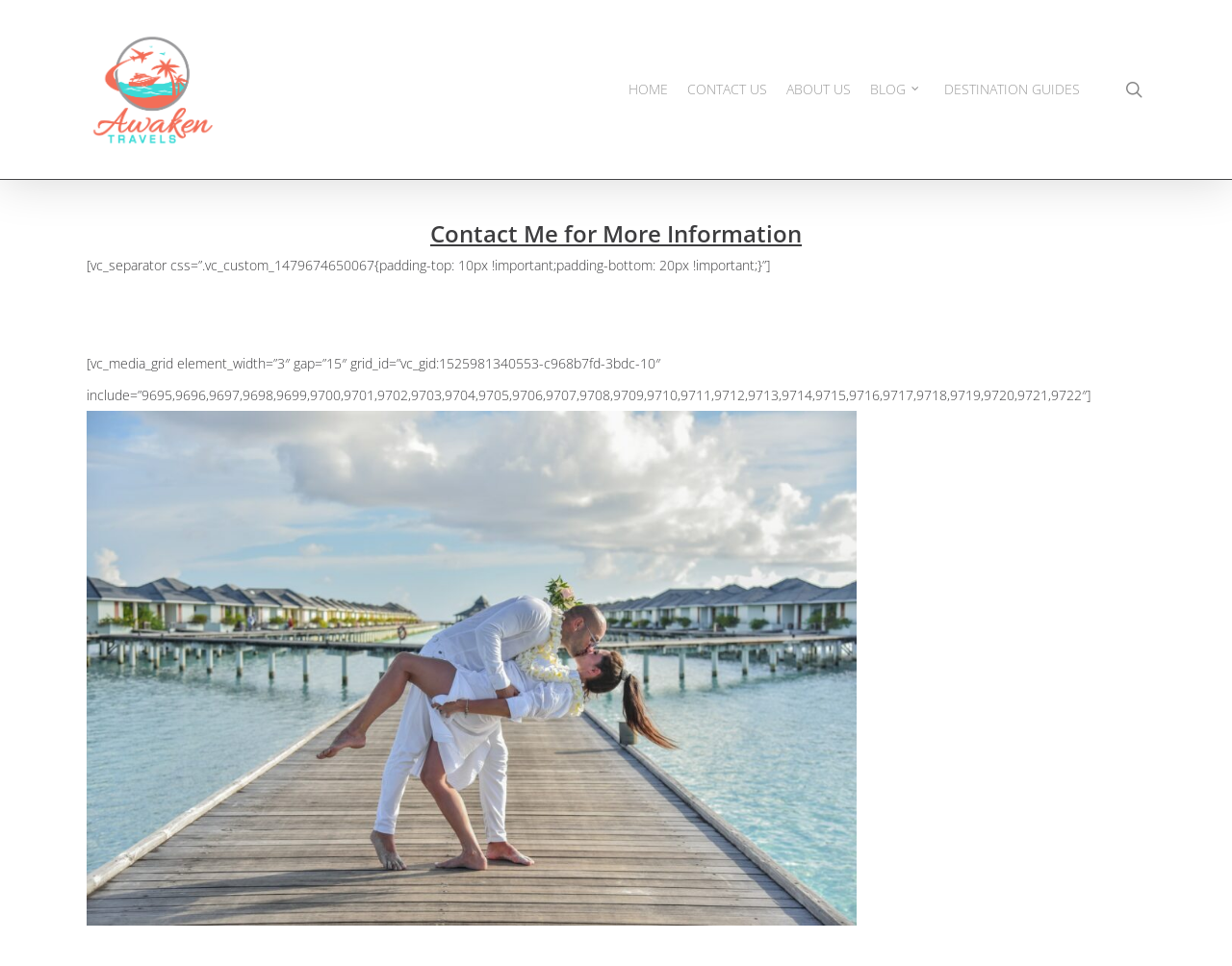Find the bounding box coordinates of the area that needs to be clicked in order to achieve the following instruction: "view the 'DESTINATION GUIDES'". The coordinates should be specified as four float numbers between 0 and 1, i.e., [left, top, right, bottom].

[0.766, 0.083, 0.877, 0.103]